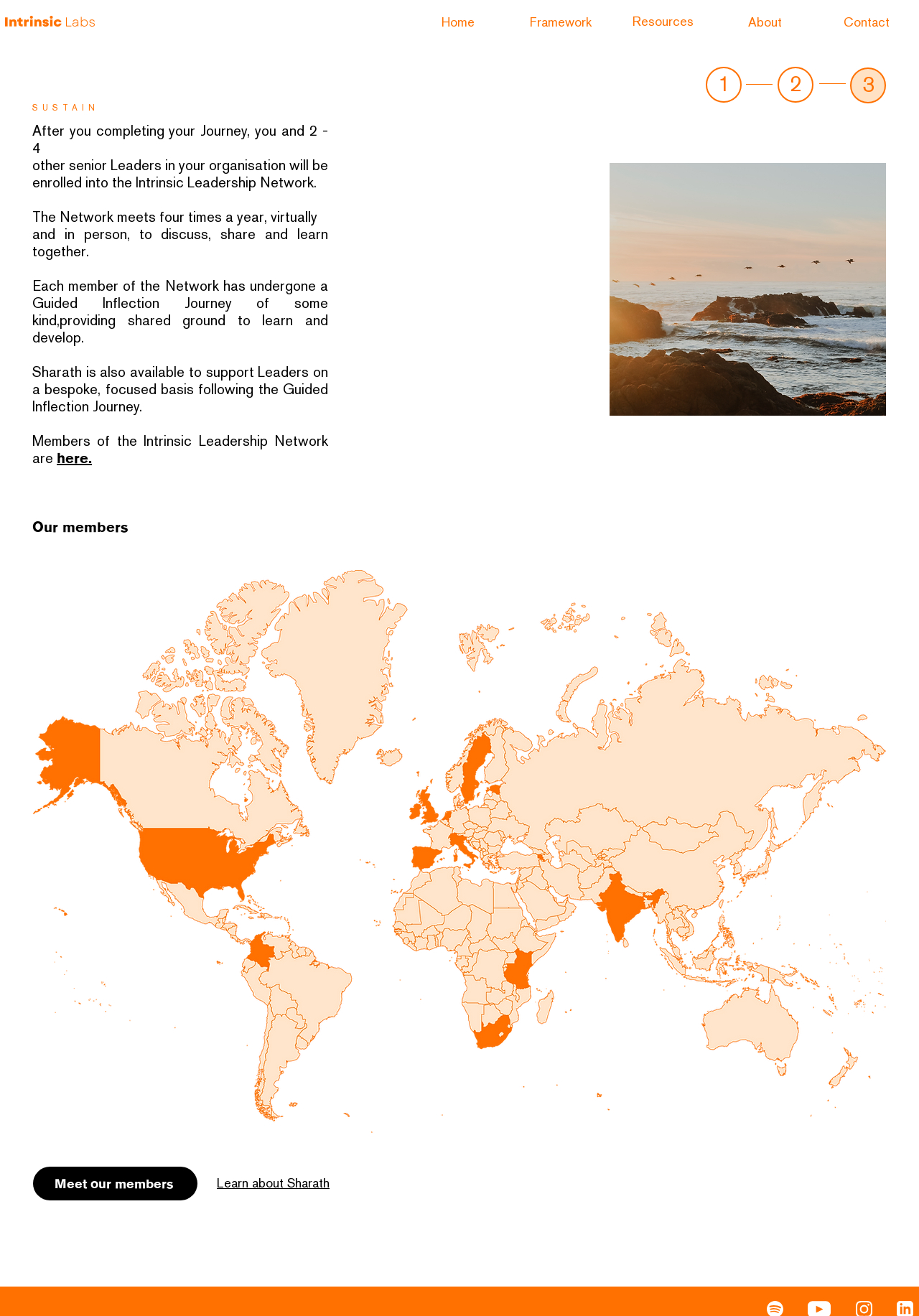Create a full and detailed caption for the entire webpage.

The webpage is about the Intrinsic Leadership Network, a community for senior leaders who have completed a Guided Inflection Journey. At the top, there are six navigation links: Home, Framework, Resources, About, and Contact. Below these links, there is a main content area that takes up most of the page.

On the left side of the main content area, there is a section with three links labeled "1", "2", and "3", which are likely related to the Guided Inflection Journey. Above these links, there is a heading "SUSTAIN" and a paragraph of text that describes the Intrinsic Leadership Network, stating that members will meet four times a year to discuss, share, and learn together.

Below this paragraph, there is a section of text that explains the shared experience of the network members, who have all undergone a Guided Inflection Journey. It also mentions that Sharath, likely a leader or facilitator, is available to support leaders on a bespoke basis.

To the right of this text, there is an image of a person, Sharath Jeevan, with a caption. Below the image, there is a map that takes up most of the right side of the page.

At the bottom of the page, there are two links: "Meet our members" and "Learn about Sharath". The "Meet our members" link is located near the bottom left corner, while the "Learn about Sharath" link is located near the bottom right corner.